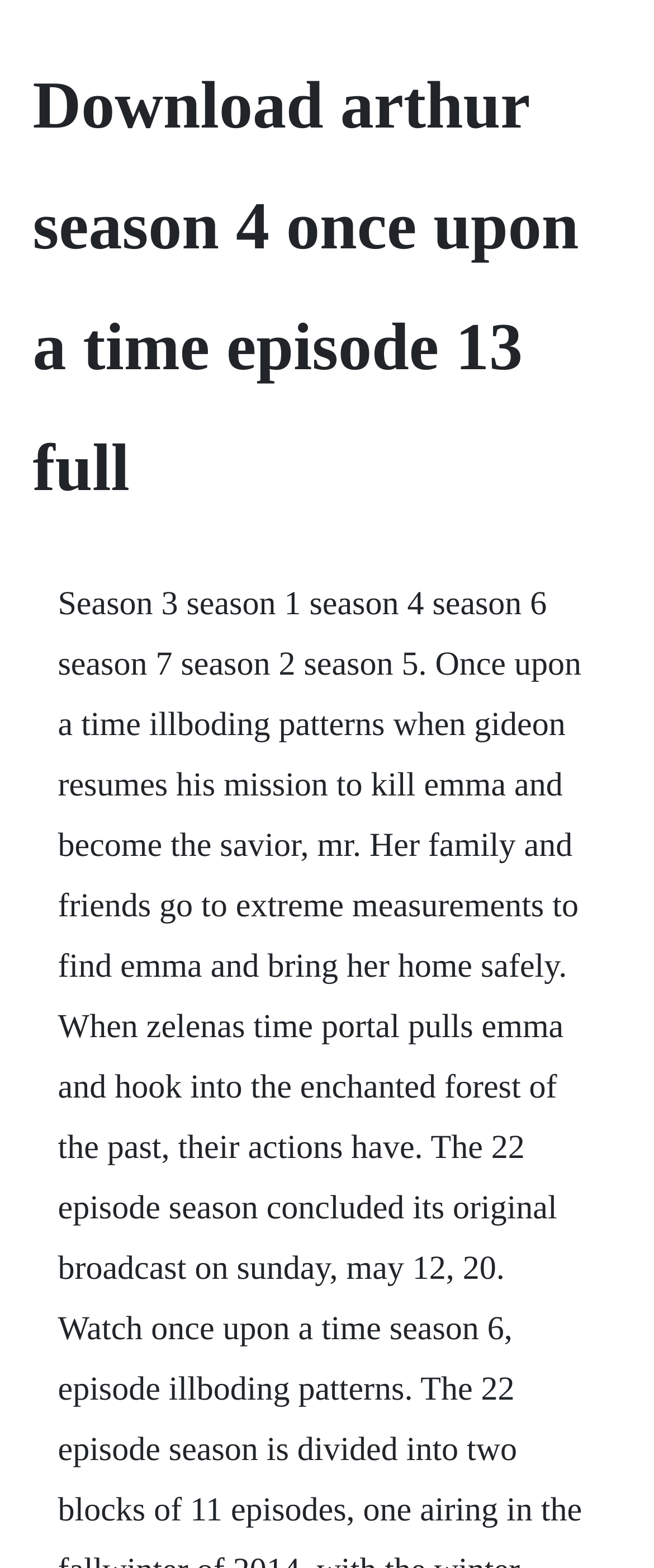Determine the primary headline of the webpage.

Download arthur season 4 once upon a time episode 13 full